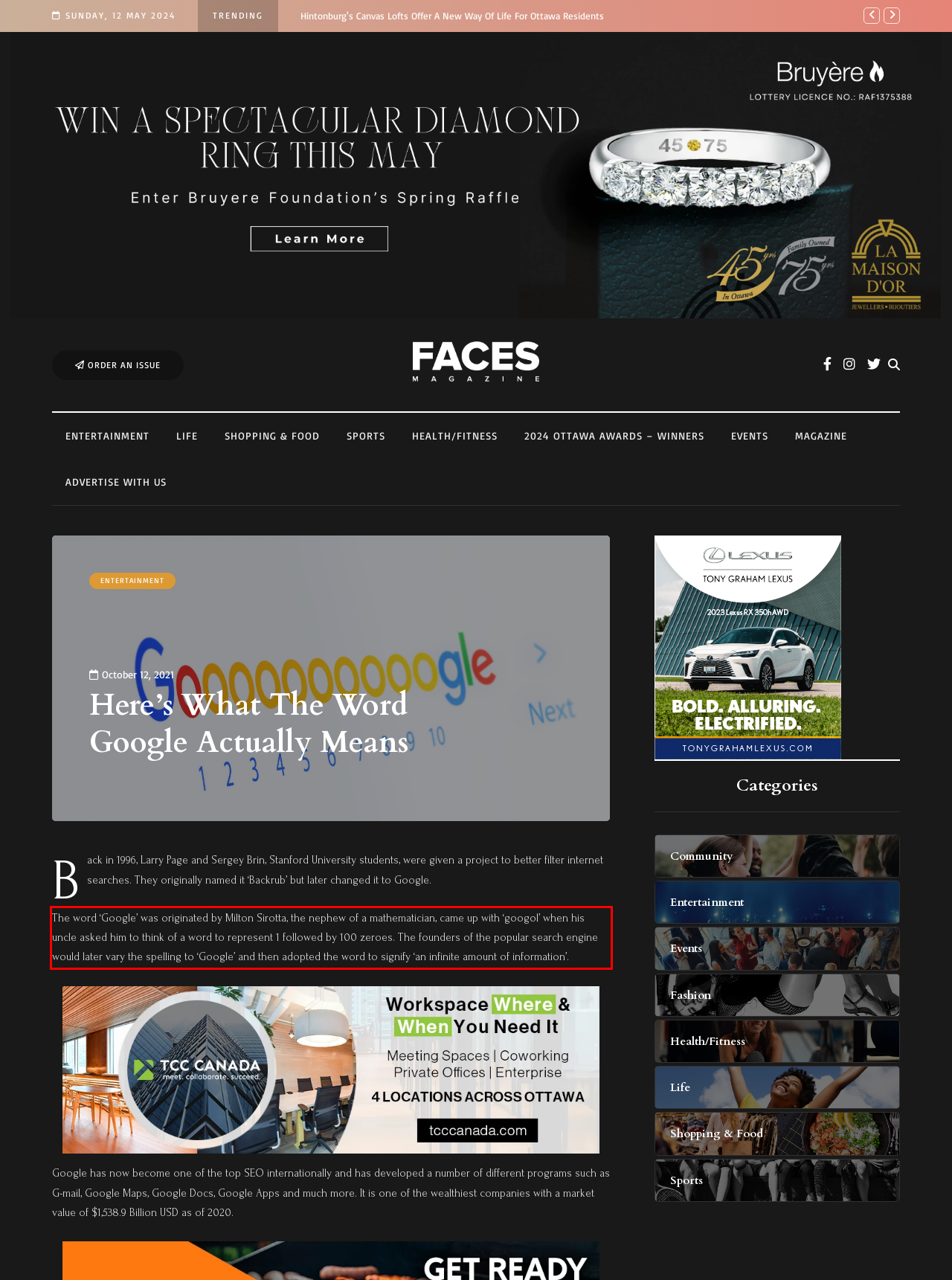In the given screenshot, locate the red bounding box and extract the text content from within it.

The word ‘Google’ was originated by Milton Sirotta, the nephew of a mathematician, came up with ‘googol’ when his uncle asked him to think of a word to represent 1 followed by 100 zeroes. The founders of the popular search engine would later vary the spelling to ‘Google’ and then adopted the word to signify ‘an infinite amount of information’.